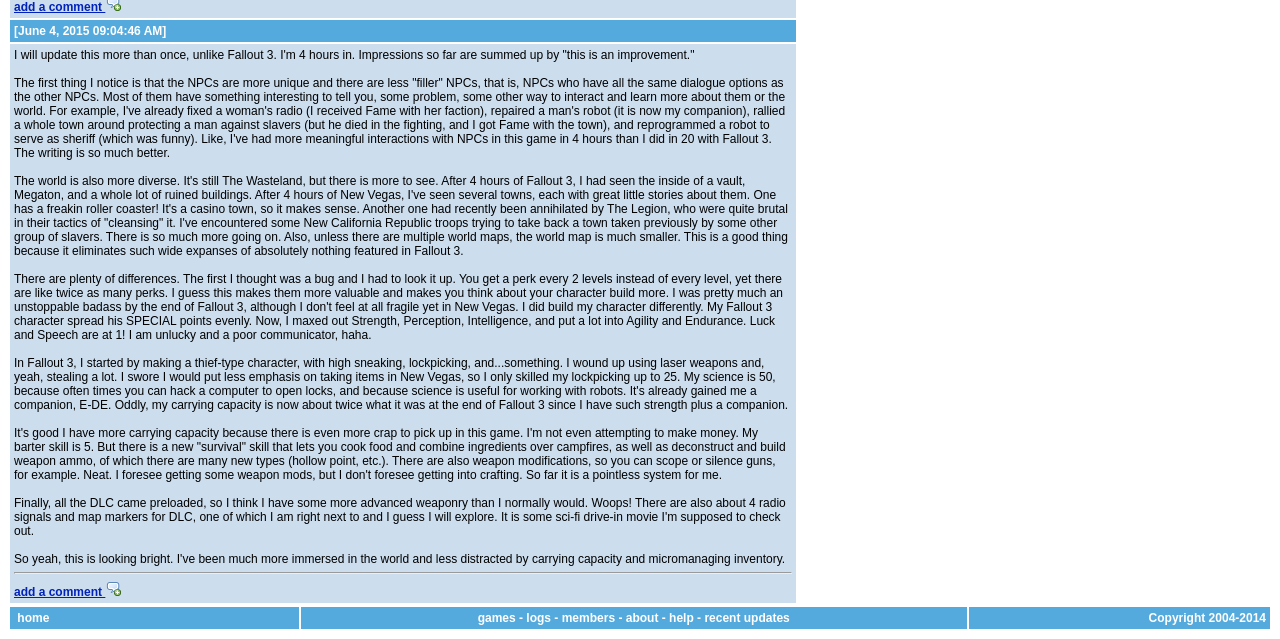Based on the element description add a comment, identify the bounding box coordinates for the UI element. The coordinates should be in the format (top-left x, top-left y, bottom-right x, bottom-right y) and within the 0 to 1 range.

[0.011, 0.0, 0.095, 0.022]